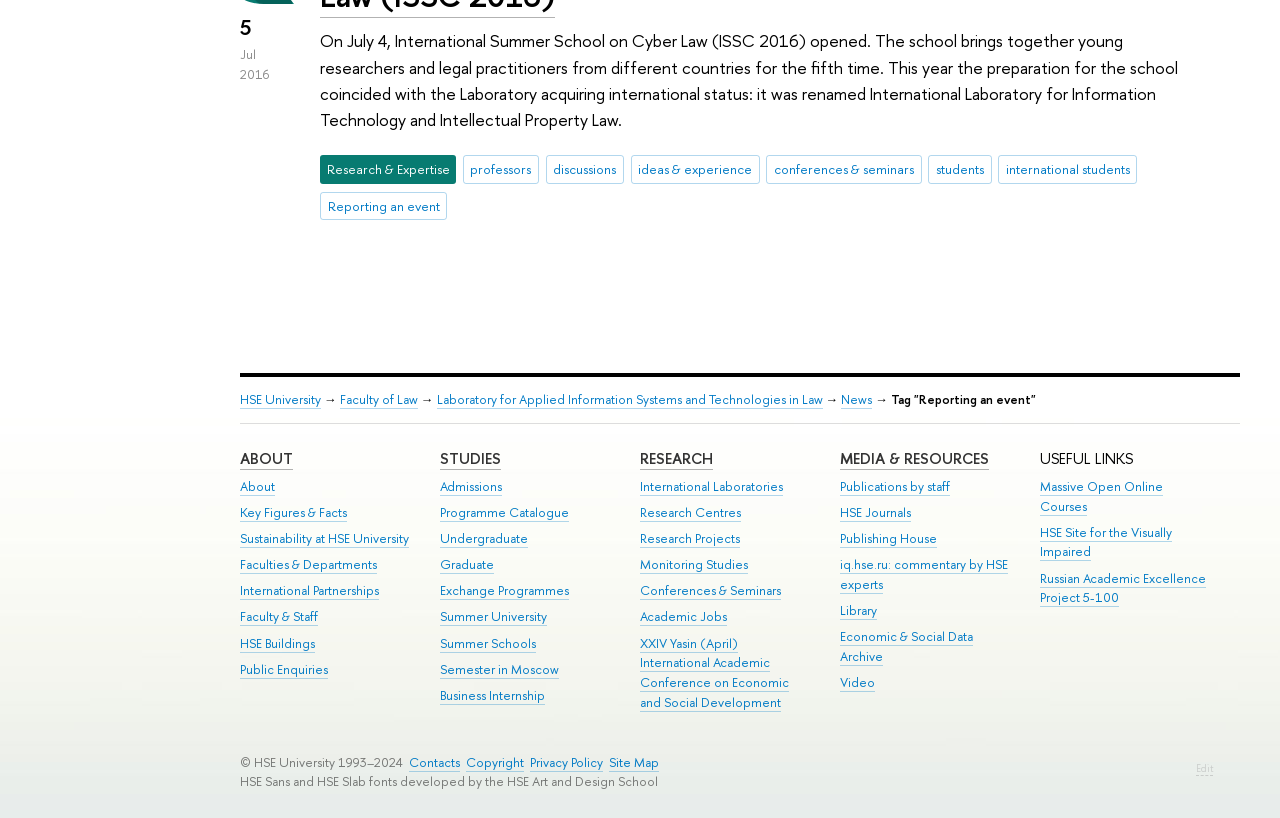What is the date mentioned in the webpage?
Look at the image and answer with only one word or phrase.

July 4, 2016